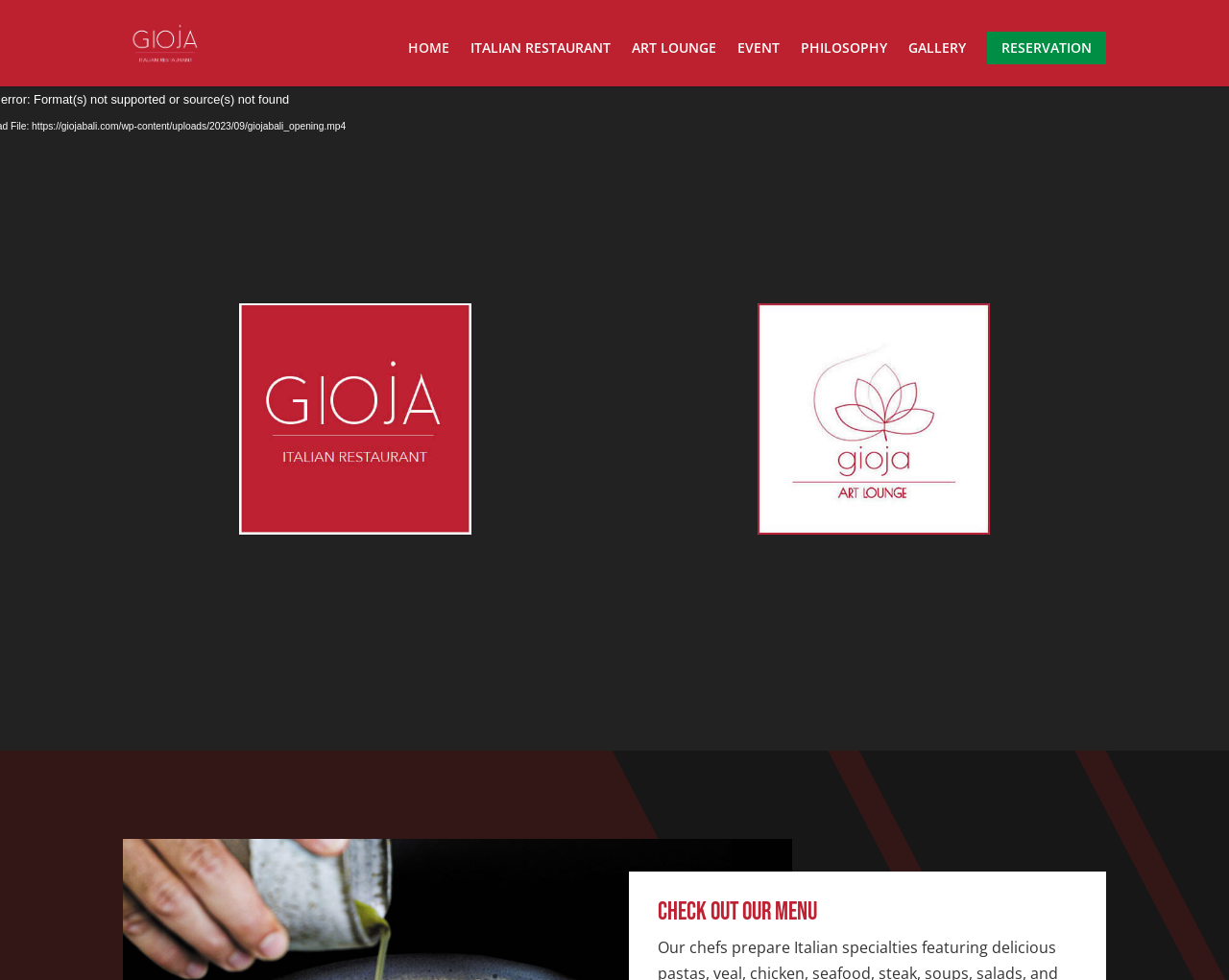Please mark the clickable region by giving the bounding box coordinates needed to complete this instruction: "Click AWARDS".

None